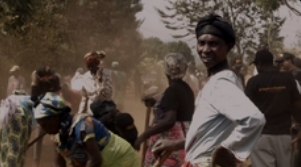Convey a rich and detailed description of the image.

The image captures a vivid scene from the documentary "Inkotanyi," which explores the narrative of the Inkotanyi movement through the voices of those involved. The foreground features a group of individuals engaged in communal labor or activity, with expressive faces and dynamic postures that convey a sense of camaraderie and resilience. Amidst swirling dust, a woman wearing a colorful headscarf looks directly at the camera, exuding strength and determination, while others around her are shown in motion, highlighting the vibrancy of the community. This moment encapsulates the spirit of unity and struggle, central themes in the film that delve into the historical and social context surrounding the Inkotanyi movement.